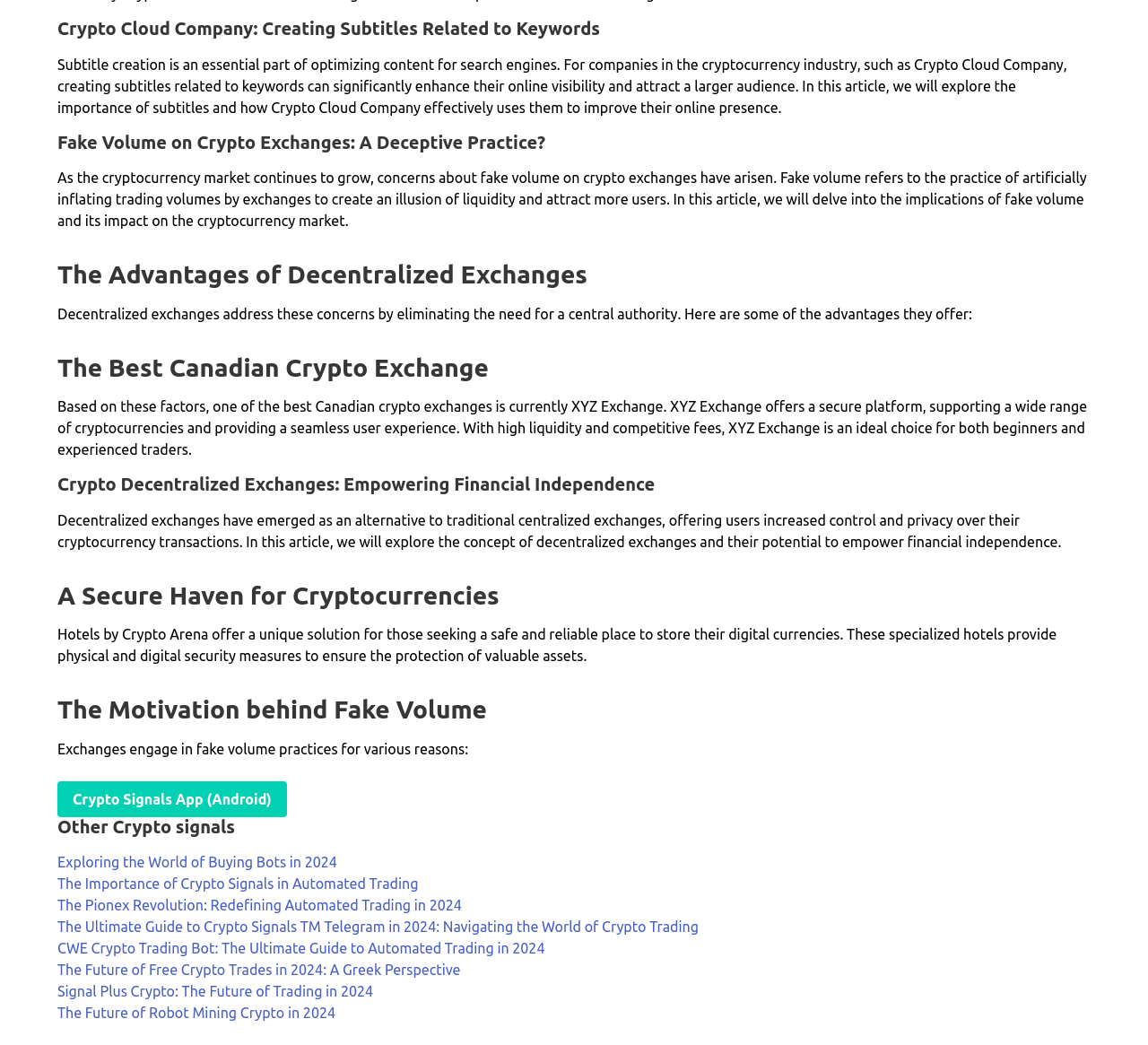Please specify the bounding box coordinates of the clickable region necessary for completing the following instruction: "Explore 'The Pionex Revolution: Redefining Automated Trading in 2024' link". The coordinates must consist of four float numbers between 0 and 1, i.e., [left, top, right, bottom].

[0.05, 0.859, 0.402, 0.874]